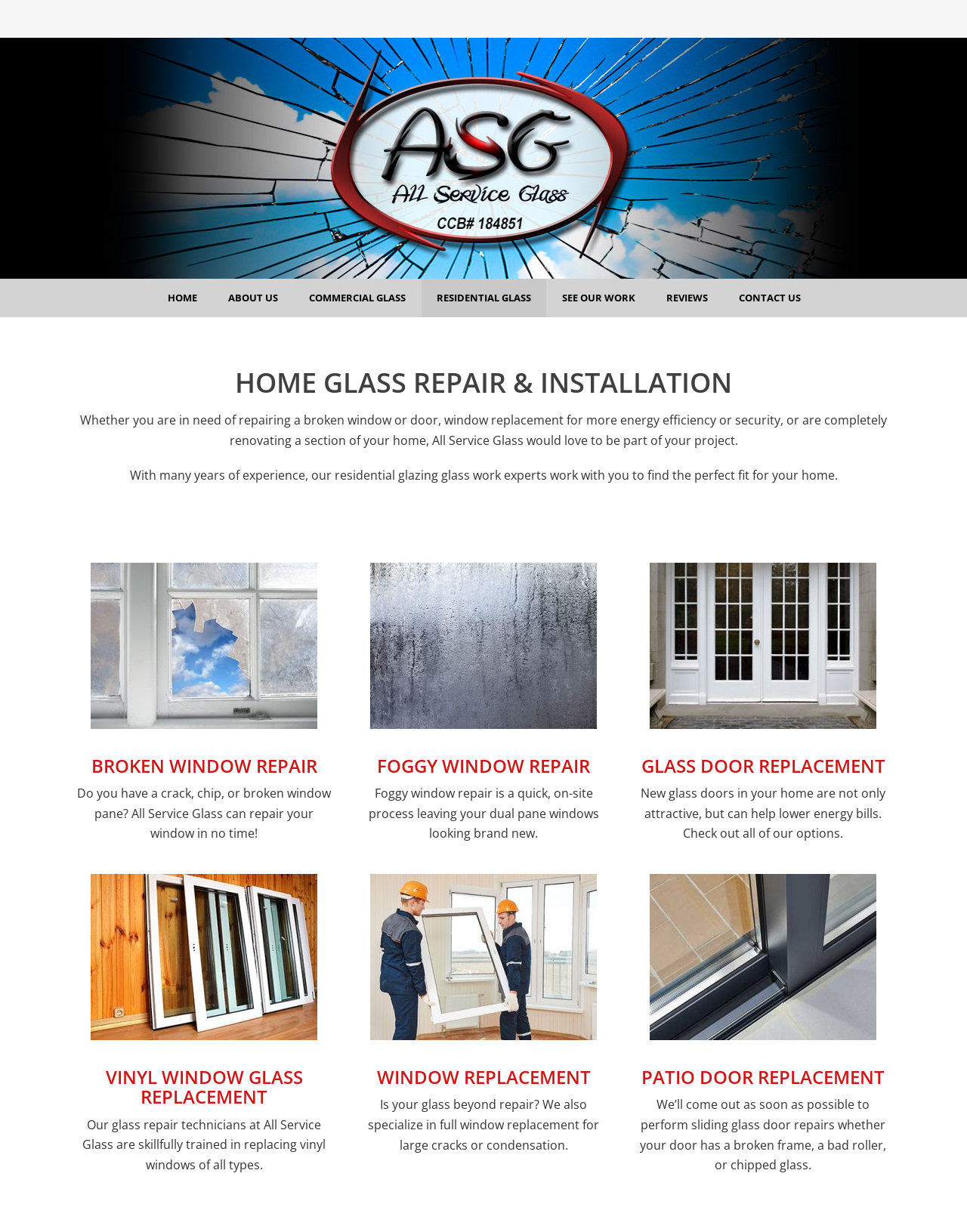Please specify the bounding box coordinates of the region to click in order to perform the following instruction: "Contact Us".

[0.748, 0.226, 0.843, 0.258]